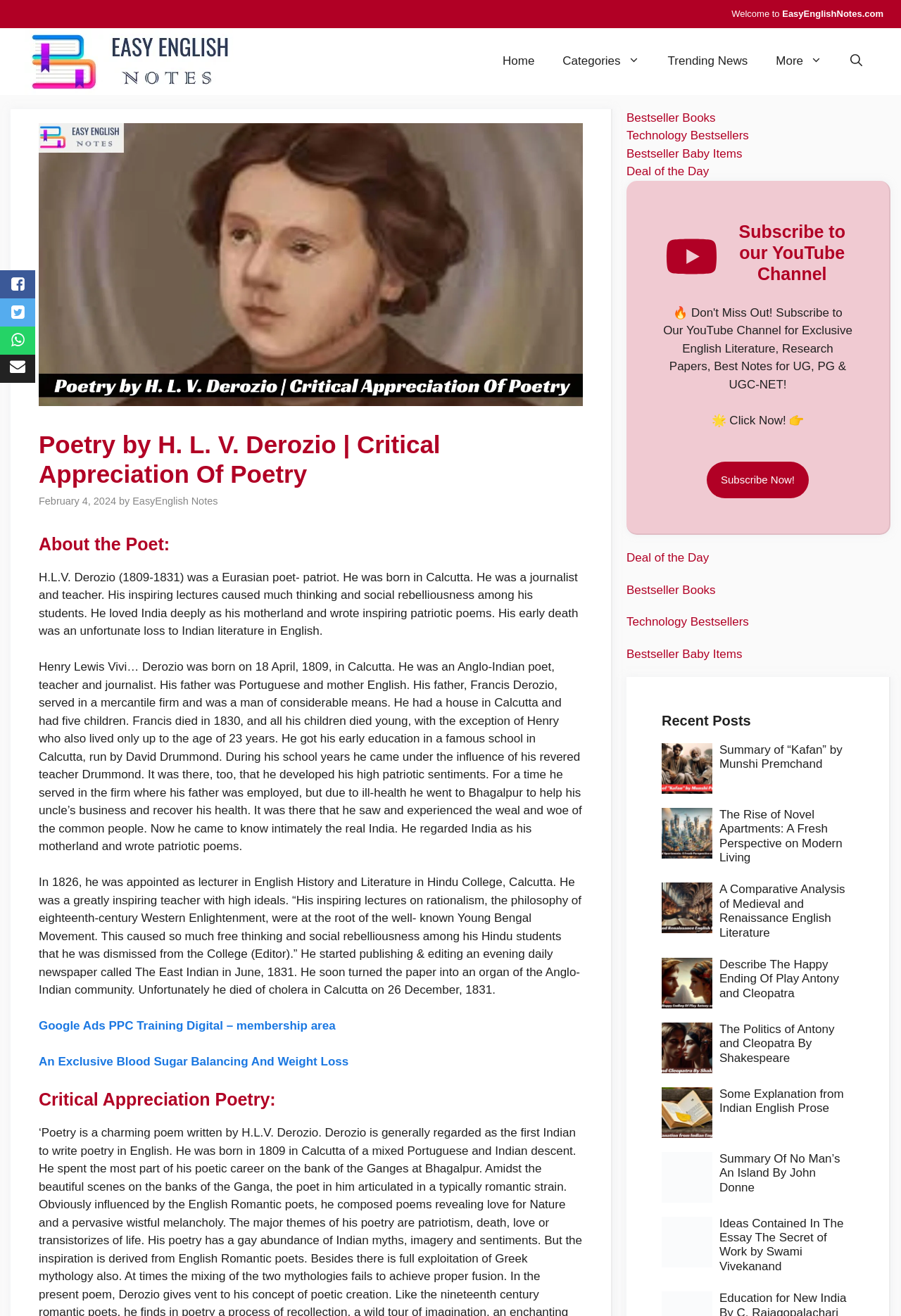Find the bounding box coordinates of the clickable area required to complete the following action: "Click on the 'Home' link".

[0.542, 0.03, 0.609, 0.063]